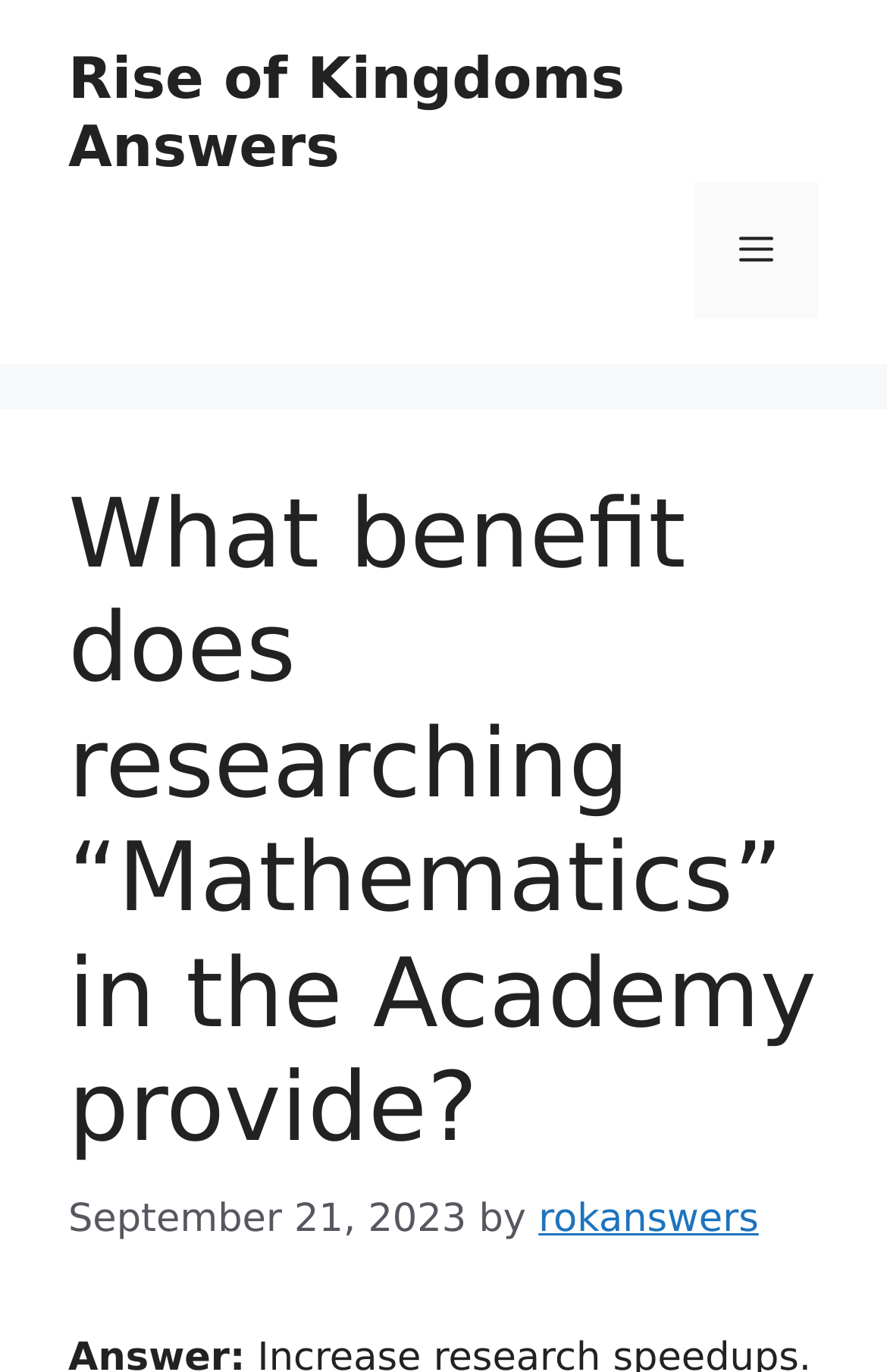What is the date of the article?
Using the image as a reference, answer the question with a short word or phrase.

September 21, 2023